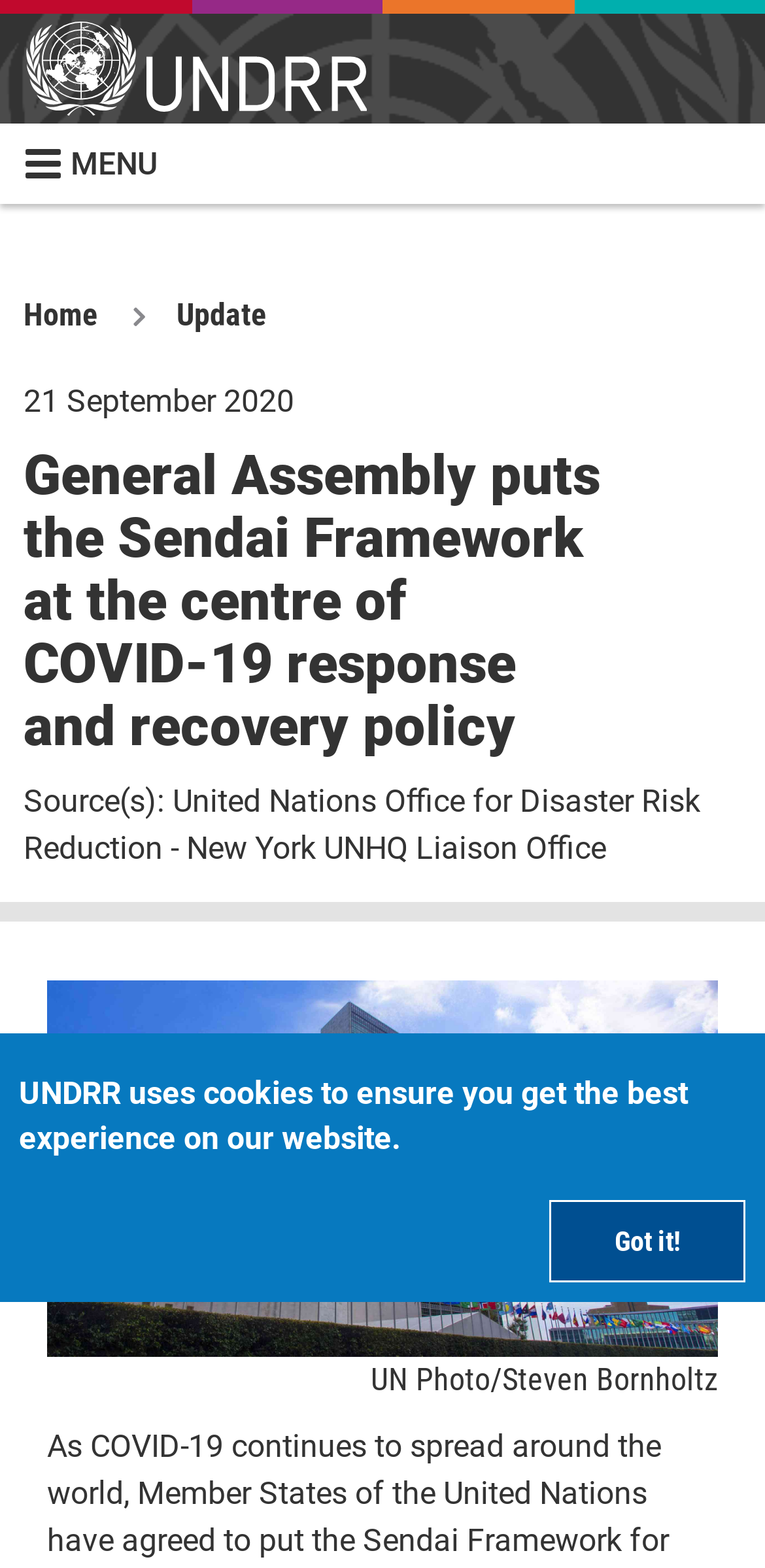From the given element description: "Got it!", find the bounding box for the UI element. Provide the coordinates as four float numbers between 0 and 1, in the order [left, top, right, bottom].

[0.719, 0.765, 0.975, 0.818]